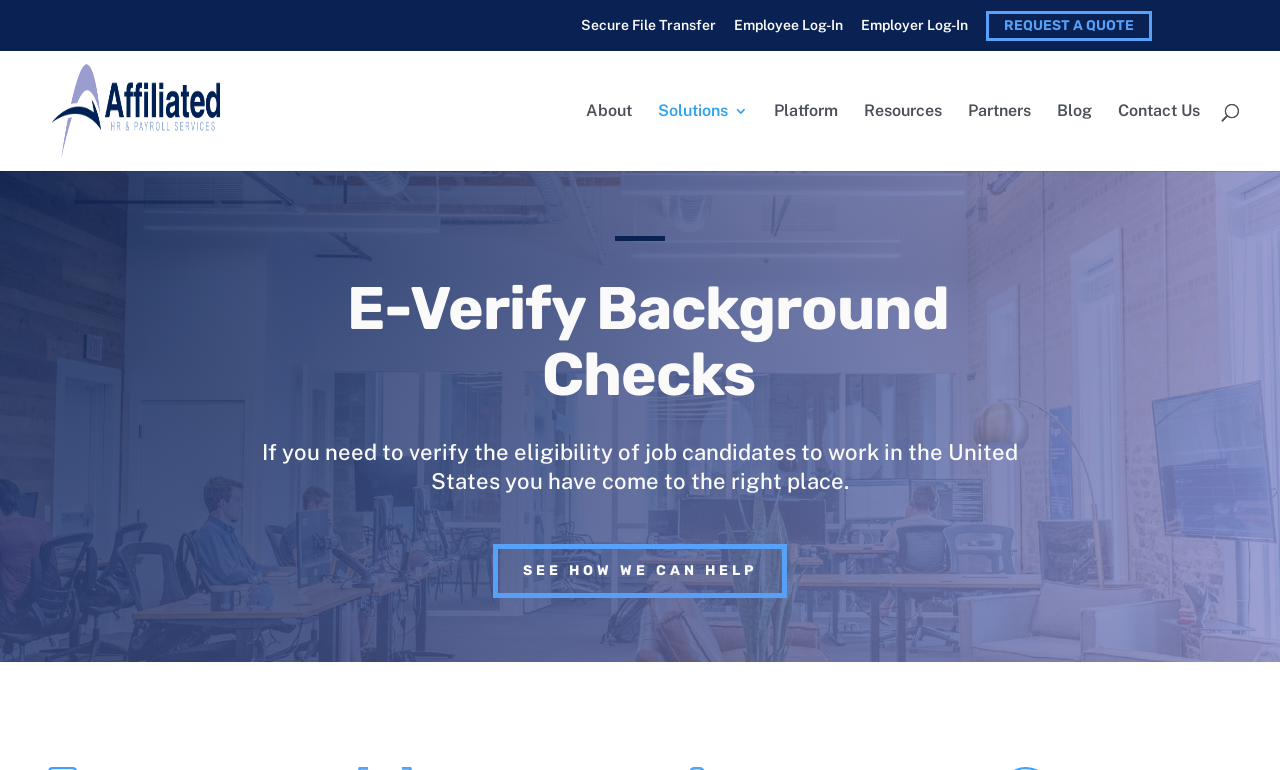Is there a search function on the webpage?
Look at the screenshot and respond with one word or a short phrase.

Yes